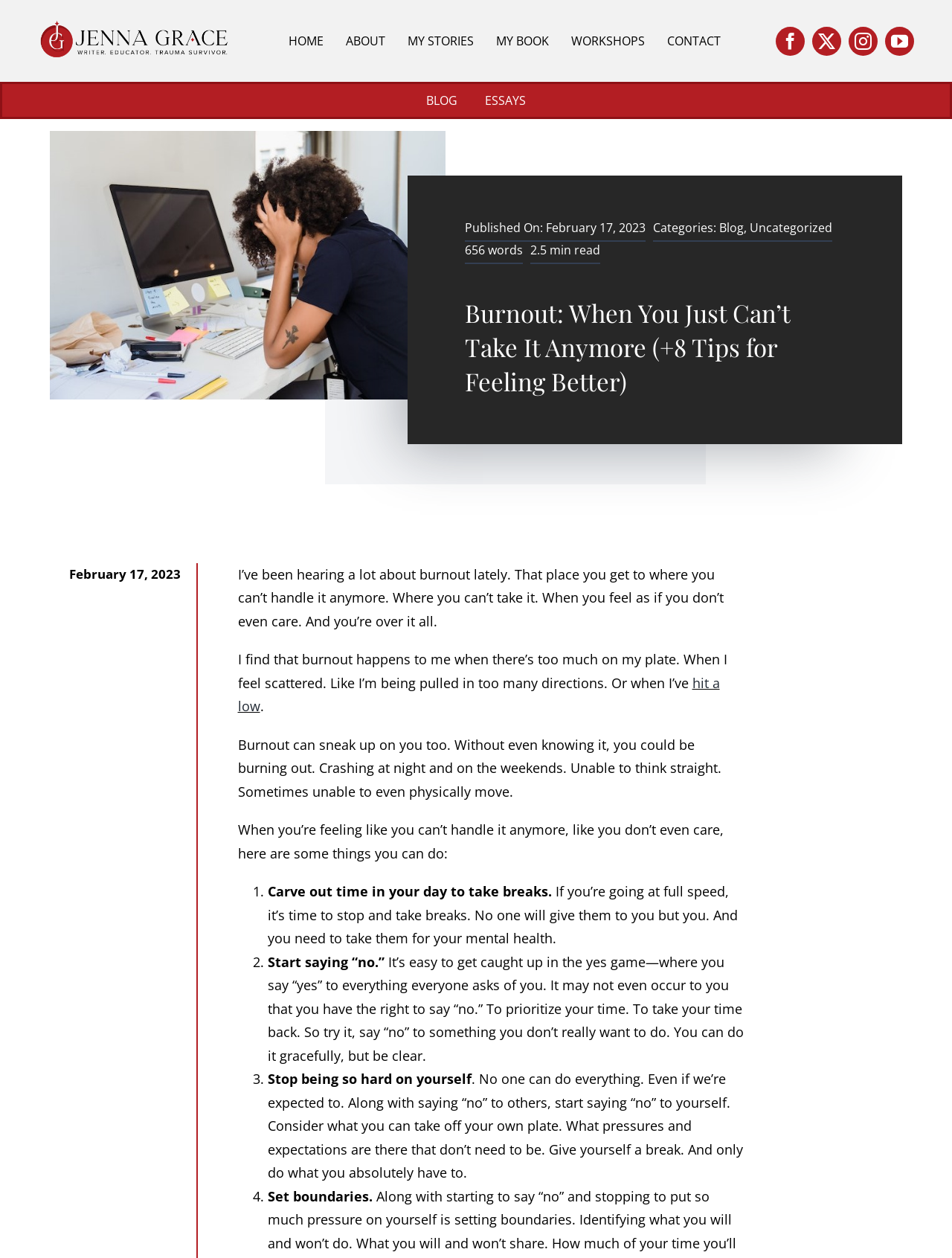How many tips are provided for feeling better?
Use the information from the image to give a detailed answer to the question.

The title of the blog post 'Burnout: When You Just Can’t Take It Anymore (+8 Tips for Feeling Better)' suggests that there are 8 tips provided for feeling better.